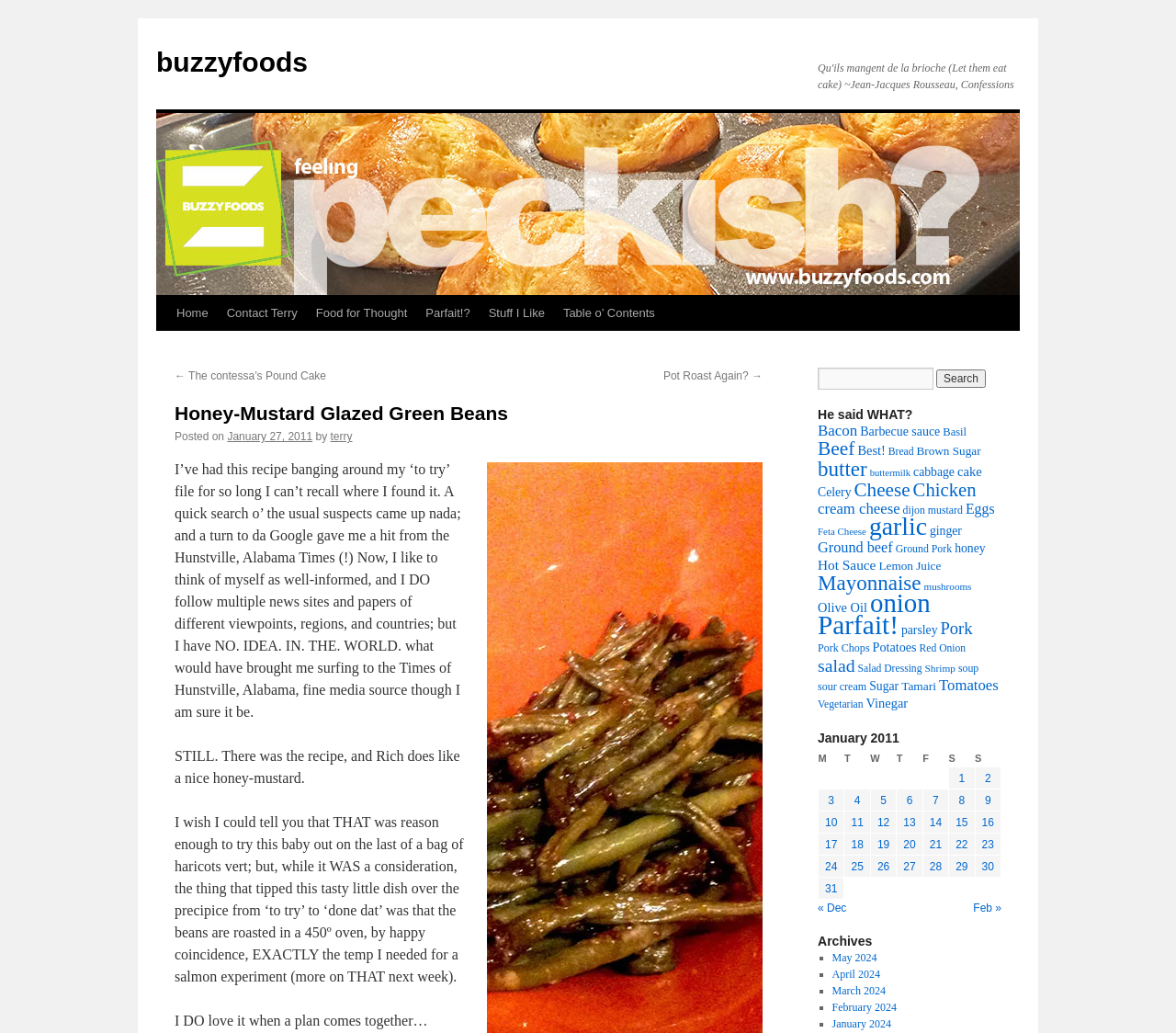Analyze the image and give a detailed response to the question:
What is the temperature required for roasting the green beans?

According to the text, the green beans are roasted in a 450º oven, which is mentioned as a coincidence with the temperature required for a salmon experiment.